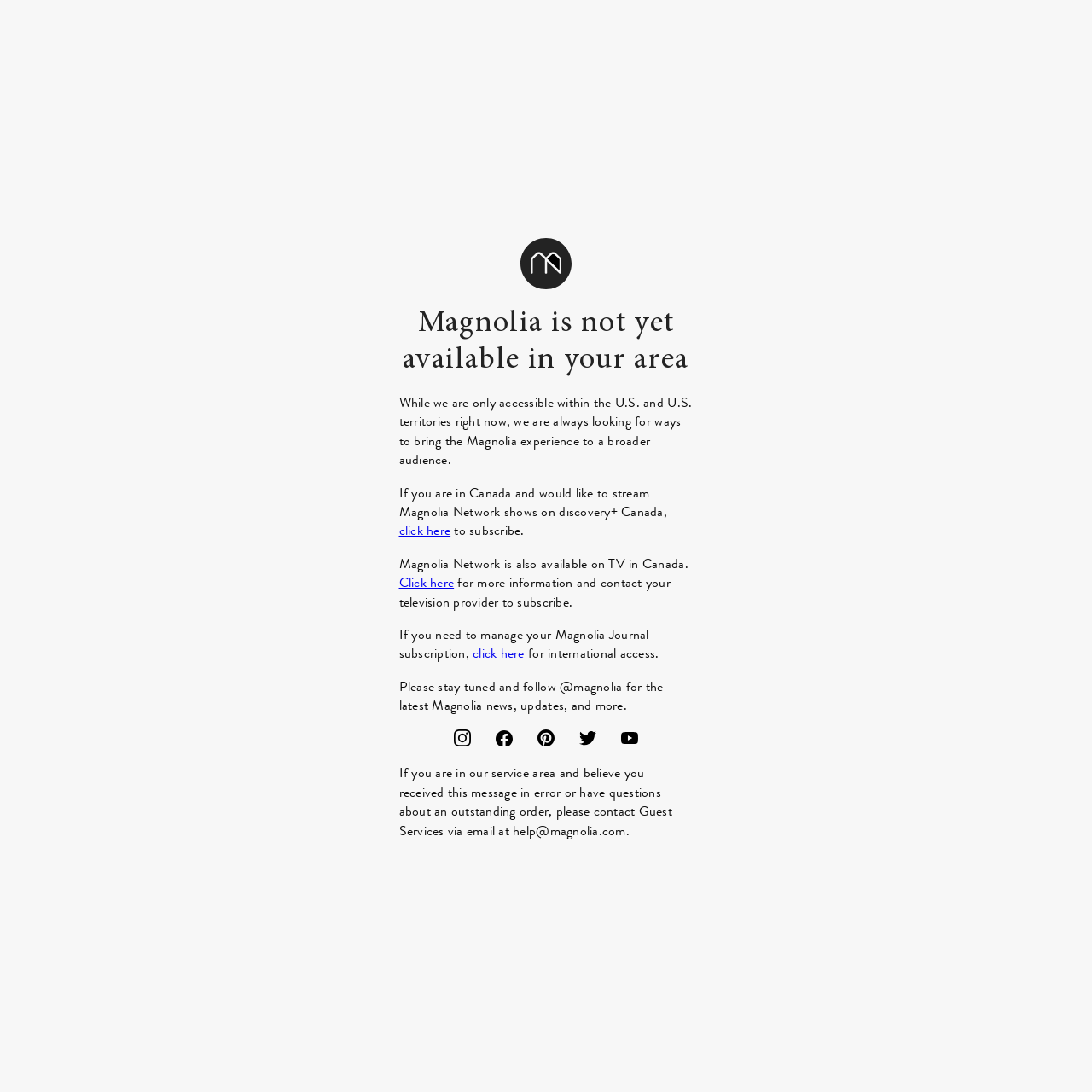Mark the bounding box of the element that matches the following description: "click here".

[0.365, 0.477, 0.413, 0.495]